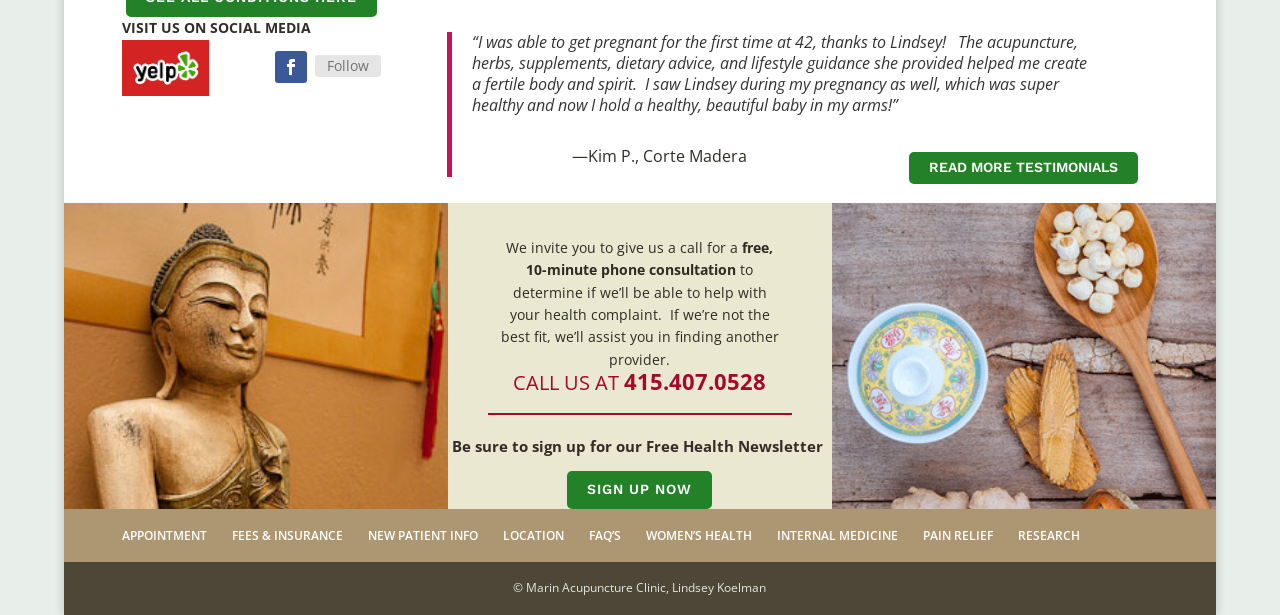Please mark the bounding box coordinates of the area that should be clicked to carry out the instruction: "Read more testimonials".

[0.71, 0.247, 0.889, 0.299]